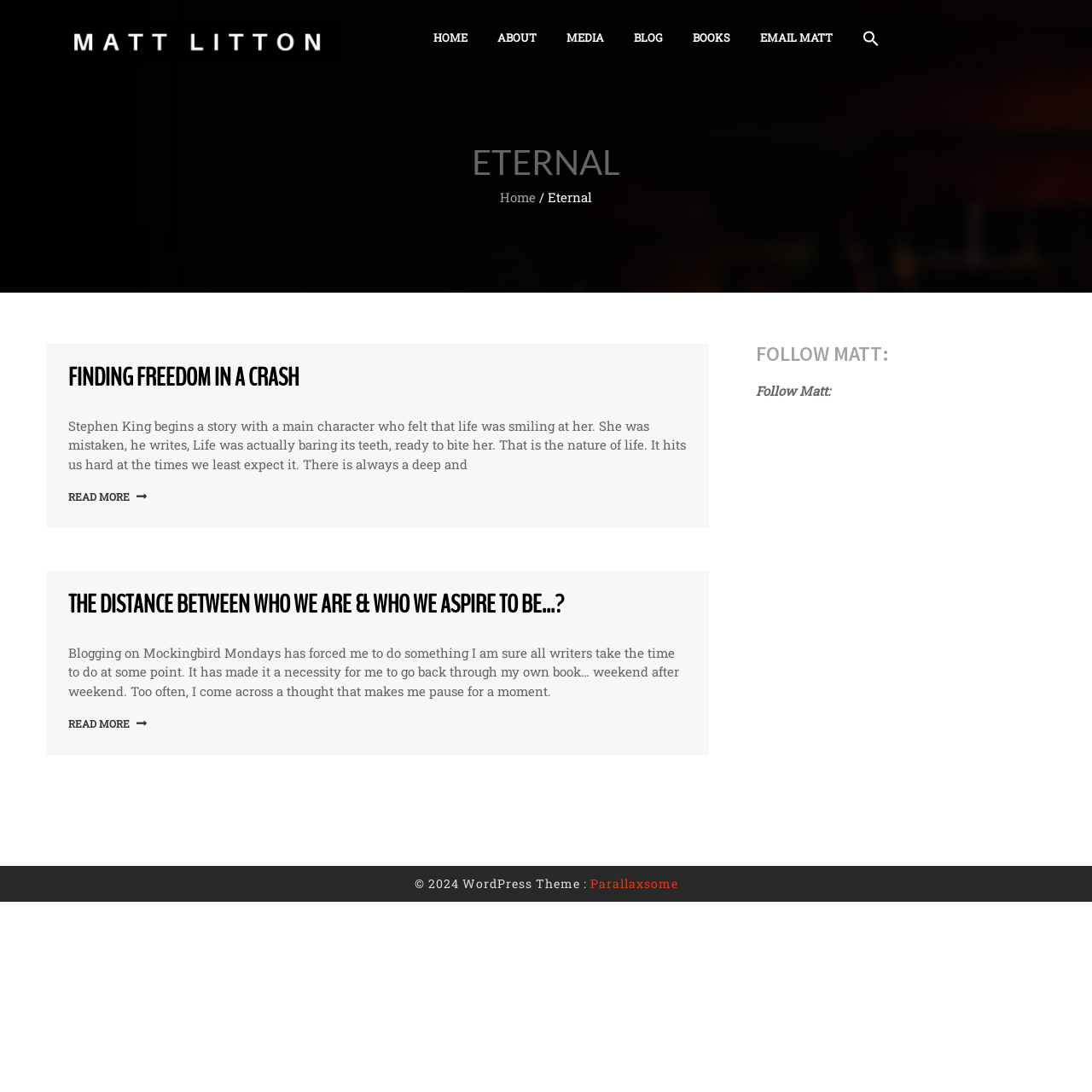With reference to the screenshot, provide a detailed response to the question below:
What is the theme of the website?

The theme of the website can be found at the bottom of the webpage, where it says '© 2024 WordPress Theme : Parallaxsome'. This indicates that the website is using a WordPress theme.